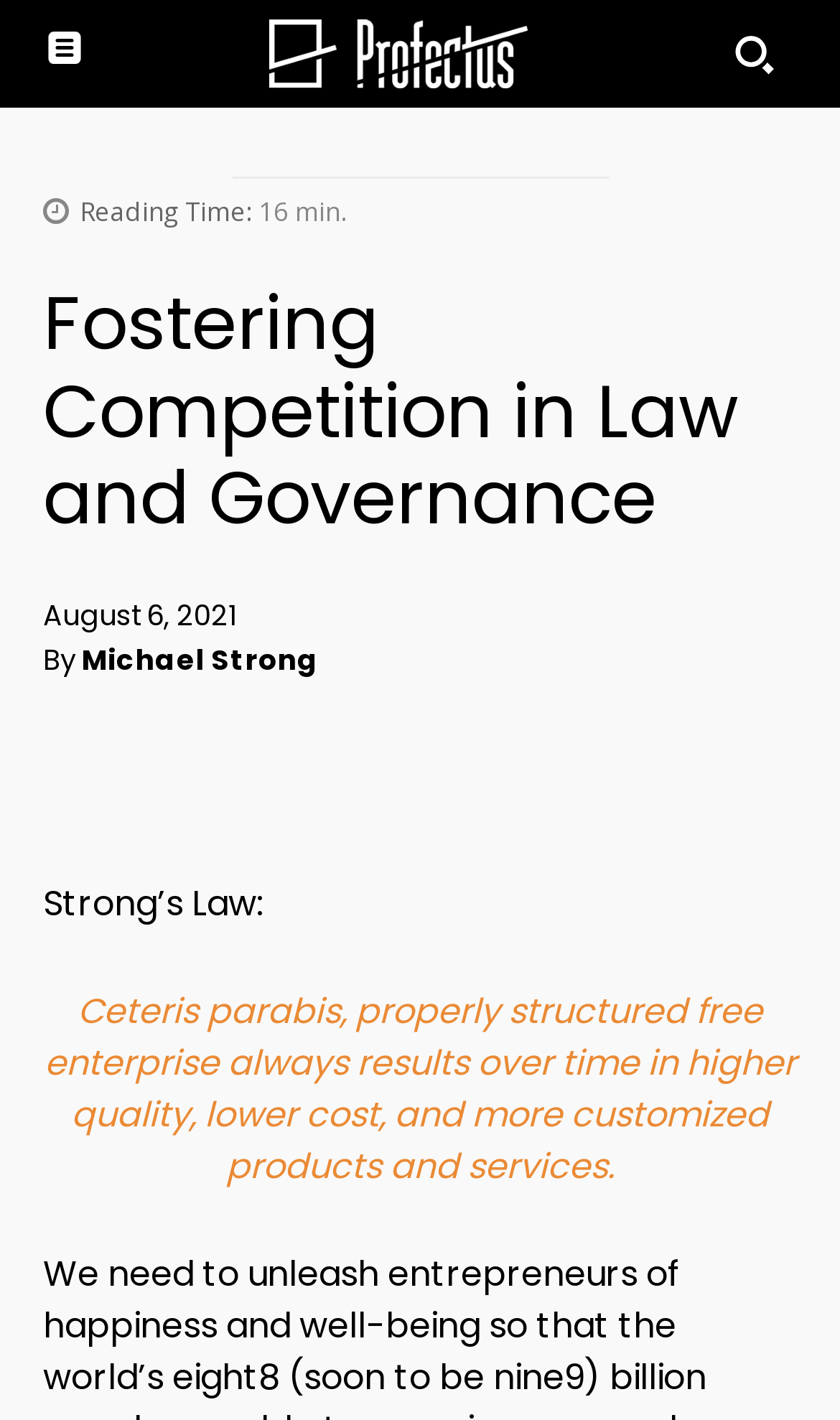Describe all the key features and sections of the webpage thoroughly.

The webpage is about an article titled "Fostering Competition in Law and Governance" from Profectus Magazine. At the top left, there is a small image, and next to it, a logo link with an image. On the top right, there is another small image. Below the logo, there is a section displaying the reading time, which is 16 minutes.

The main title "Fostering Competition in Law and Governance" is prominently displayed in the middle of the top section. Below the title, there is a time element showing the date "August 6, 2021". The author's name, "Michael Strong", is mentioned below the date, accompanied by several social media links represented by icons.

The main content of the article starts with a quote, "Strong’s Law:", followed by a blockquote that summarizes the law, stating that properly structured free enterprise always results in higher quality, lower cost, and more customized products and services over time.